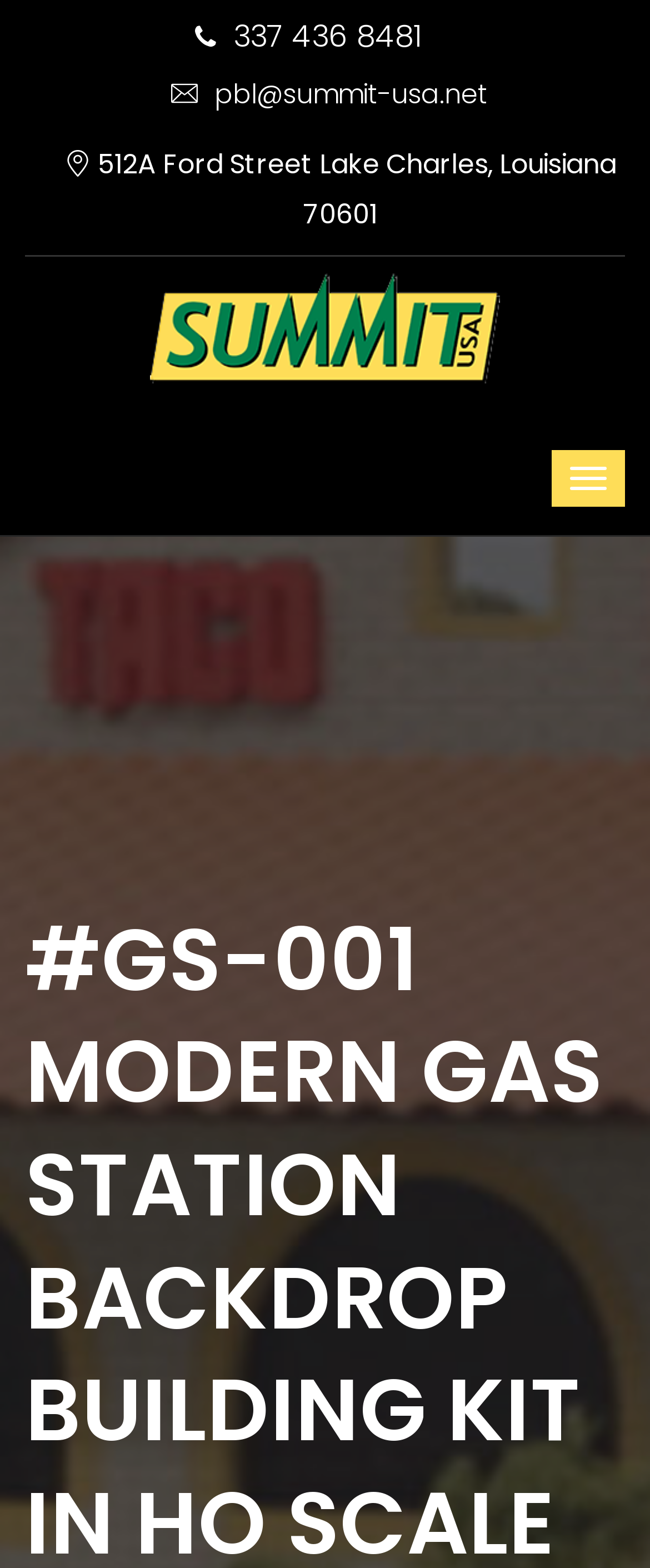Identify and provide the bounding box coordinates of the UI element described: "pbl@summit-usa.net". The coordinates should be formatted as [left, top, right, bottom], with each number being a float between 0 and 1.

[0.263, 0.048, 0.75, 0.072]